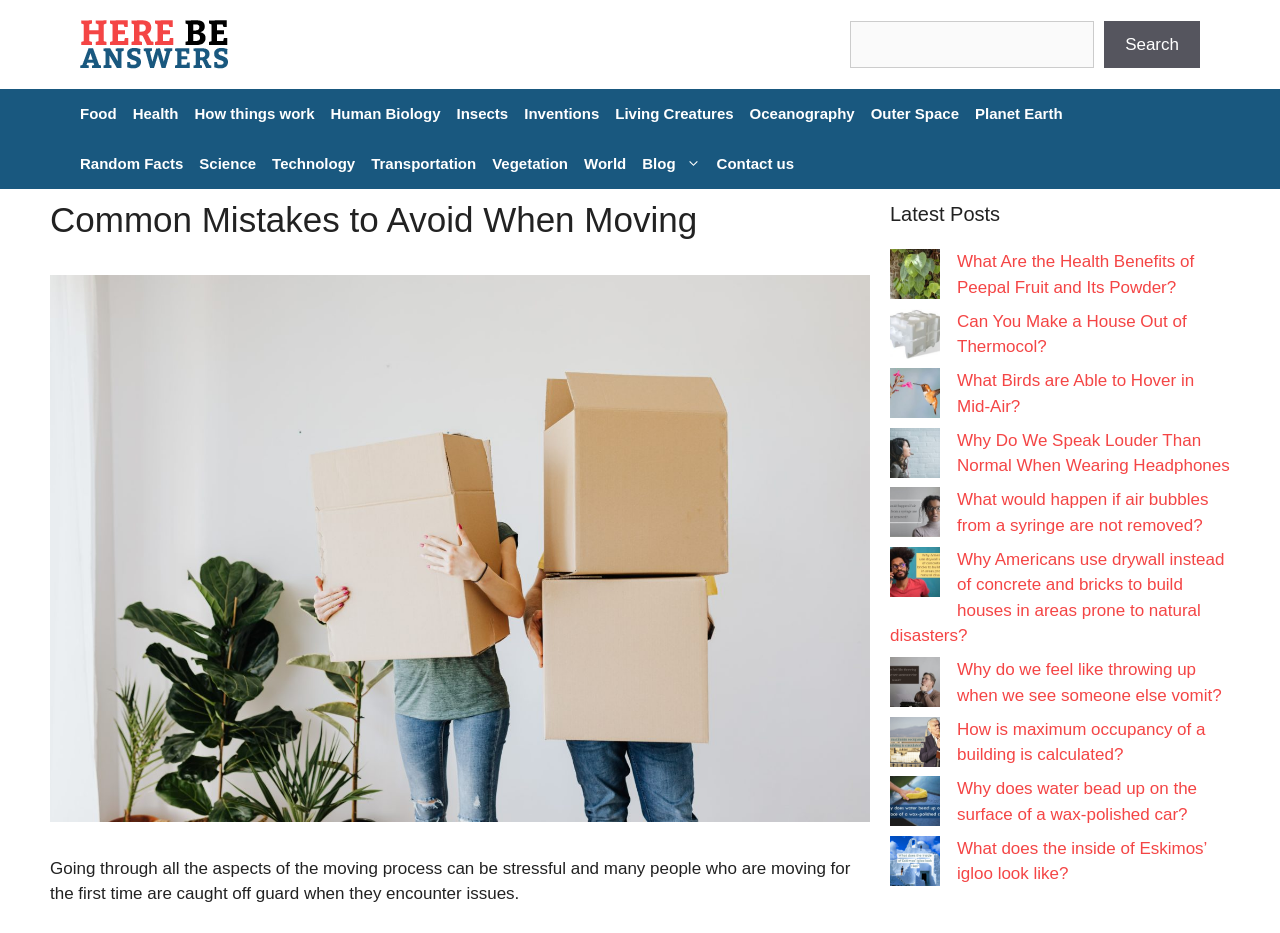Locate the bounding box coordinates of the element that needs to be clicked to carry out the instruction: "Click on the 'Contact us' link". The coordinates should be given as four float numbers ranging from 0 to 1, i.e., [left, top, right, bottom].

[0.554, 0.149, 0.627, 0.203]